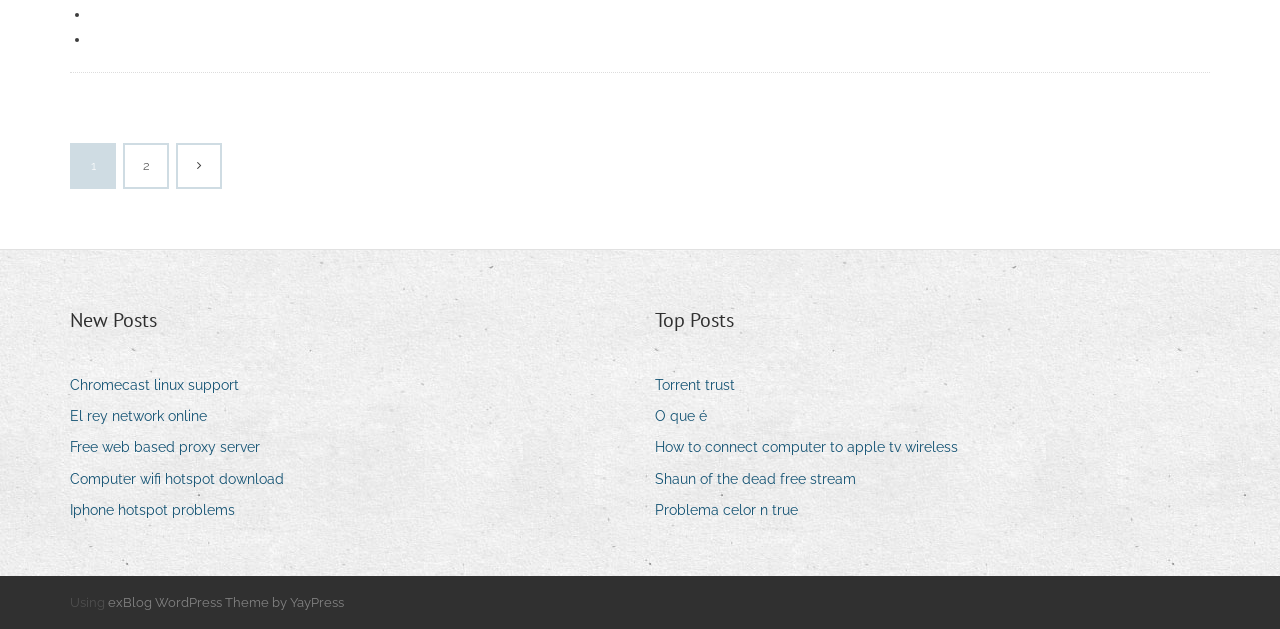Could you find the bounding box coordinates of the clickable area to complete this instruction: "Go to 'Top Posts'"?

[0.512, 0.485, 0.573, 0.533]